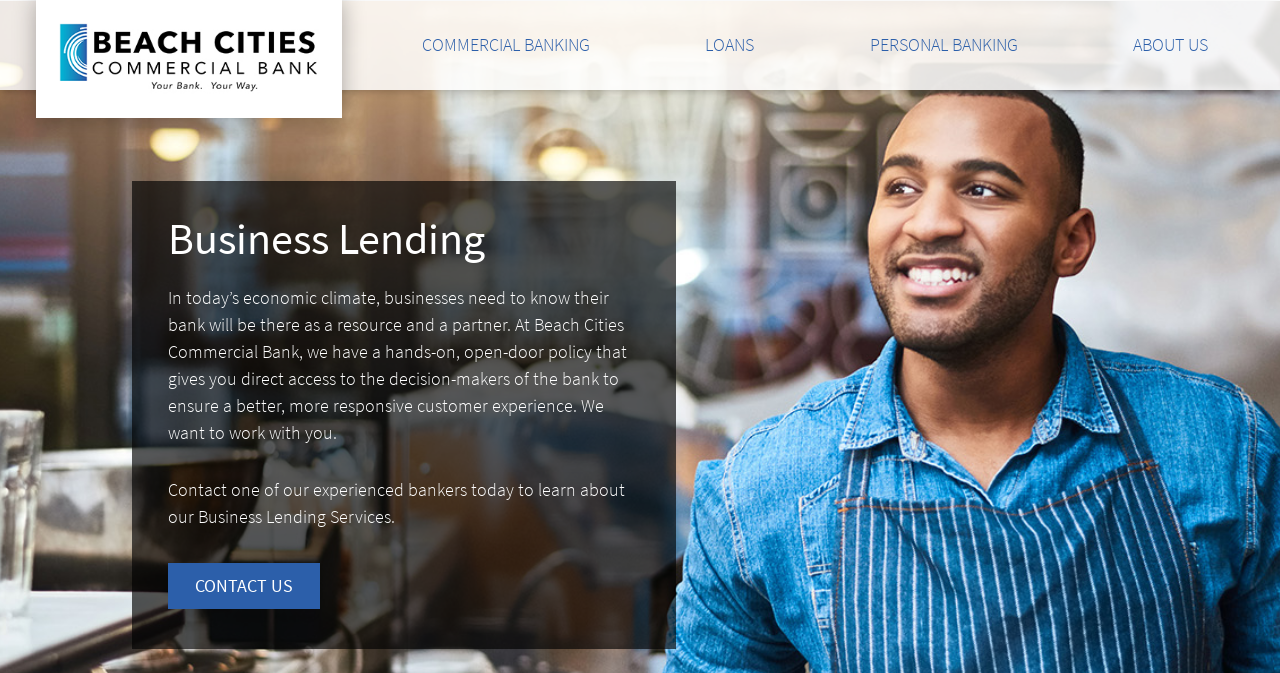Given the webpage screenshot and the description, determine the bounding box coordinates (top-left x, top-left y, bottom-right x, bottom-right y) that define the location of the UI element matching this description: alt="Beach Cities Commercial Bank Logo"

[0.028, 0.0, 0.267, 0.175]